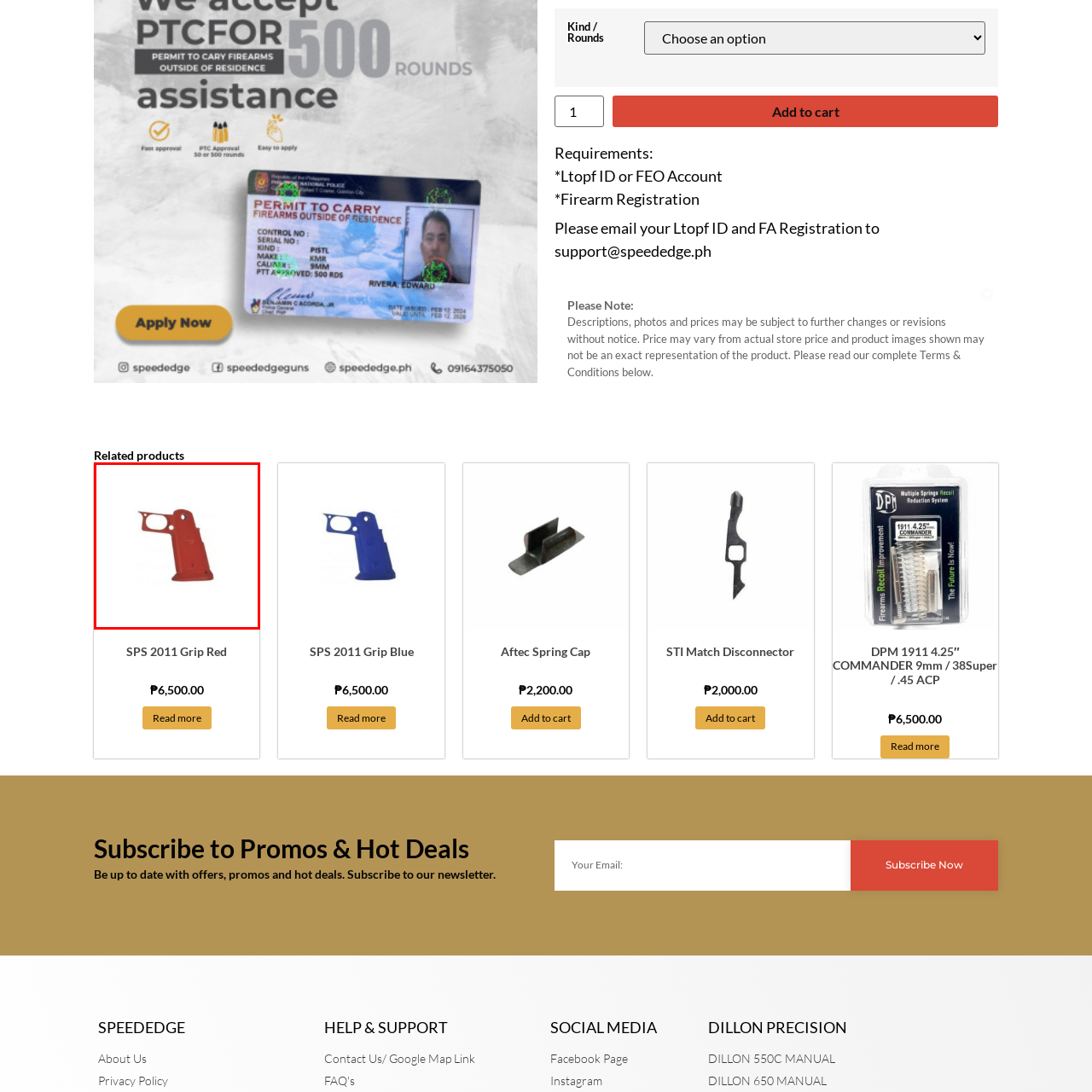What is the primary focus of the grip's design?
Carefully examine the image within the red bounding box and provide a comprehensive answer based on what you observe.

According to the caption, the grip's design emphasizes ergonomics and functionality, making it an important accessory for firearm enthusiasts seeking enhanced handling and control.